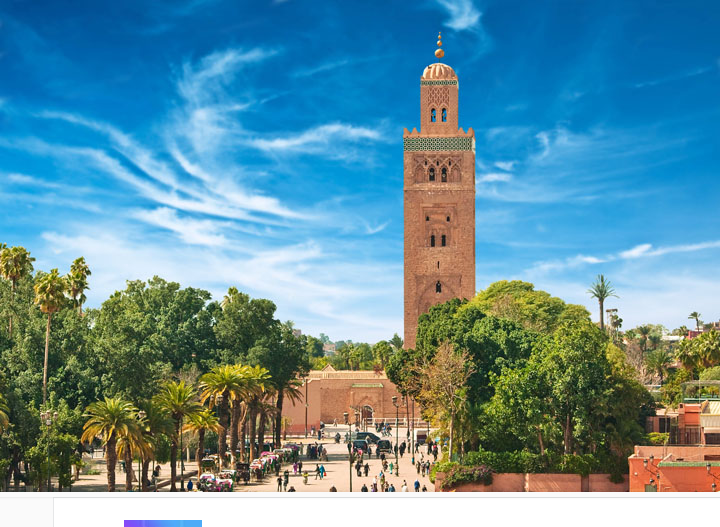Analyze the image and deliver a detailed answer to the question: What is on top of the mosque's minaret?

According to the caption, the mosque's impressive minaret rises prominently in the center, adorned with intricate details and a golden finial that adds to its grandeur, implying that the golden finial is situated on top of the minaret.